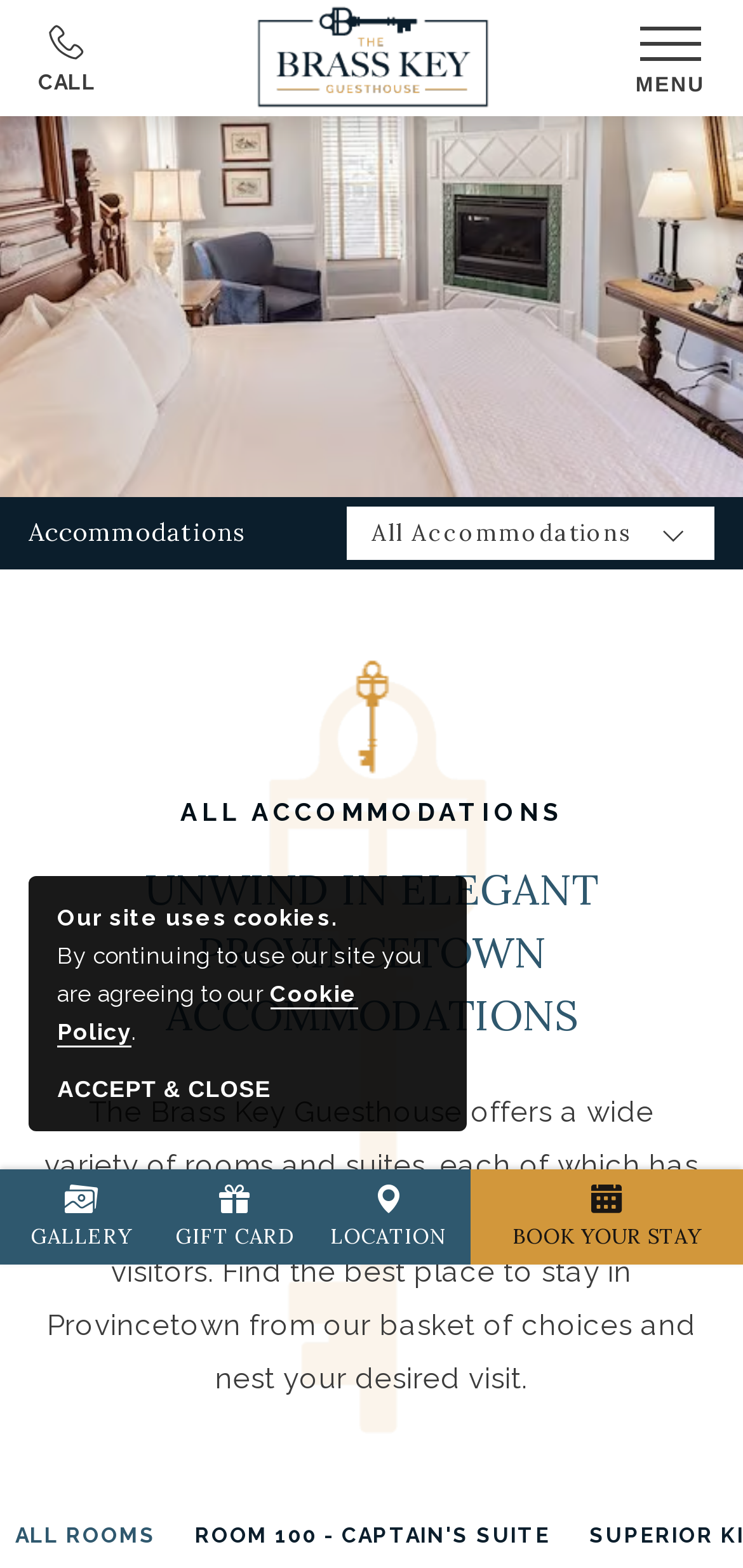Locate the bounding box coordinates of the clickable area needed to fulfill the instruction: "View the GALLERY".

[0.013, 0.746, 0.205, 0.806]